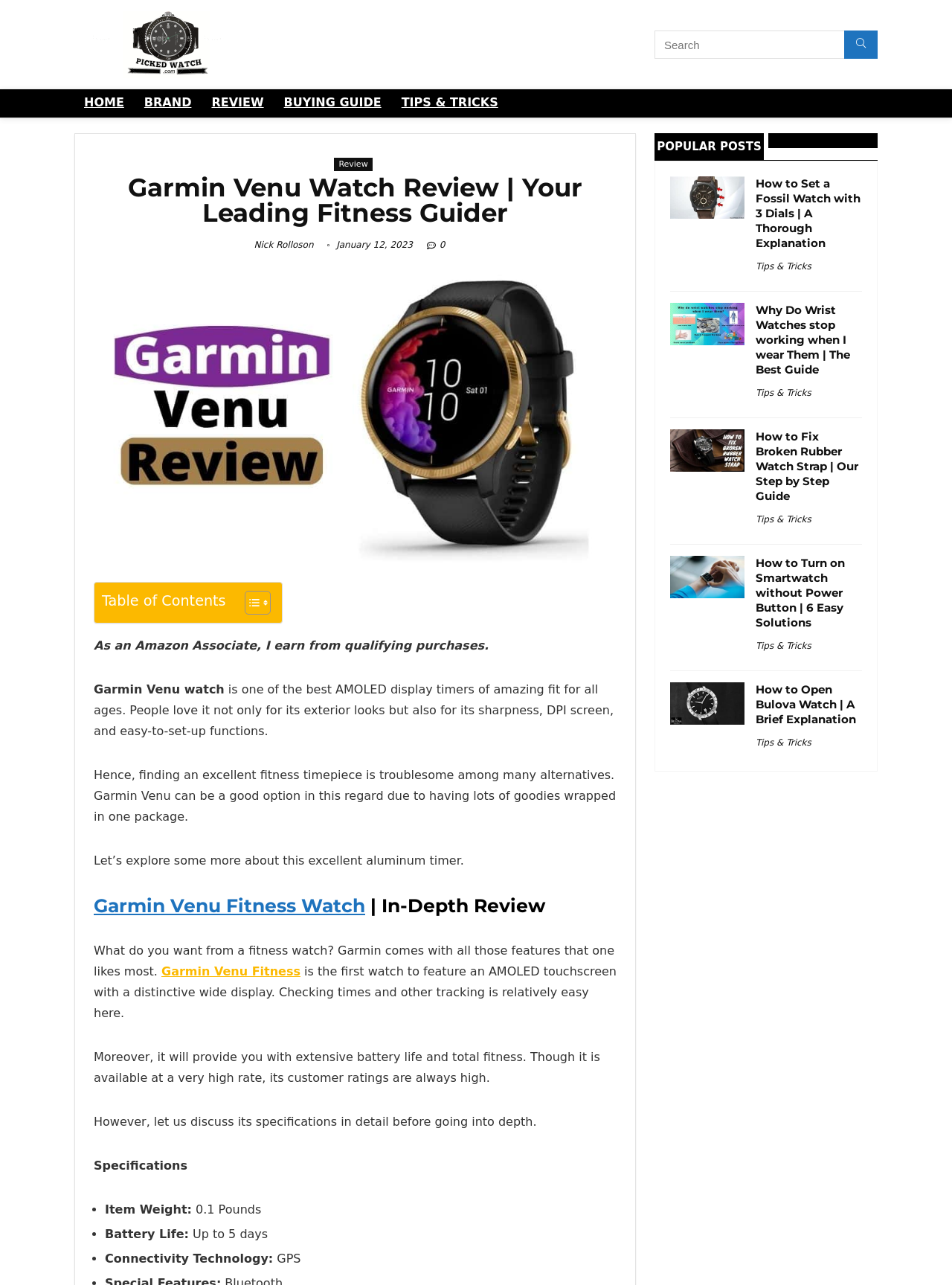Give a succinct answer to this question in a single word or phrase: 
How many days does the Garmin Venu battery last?

Up to 5 days